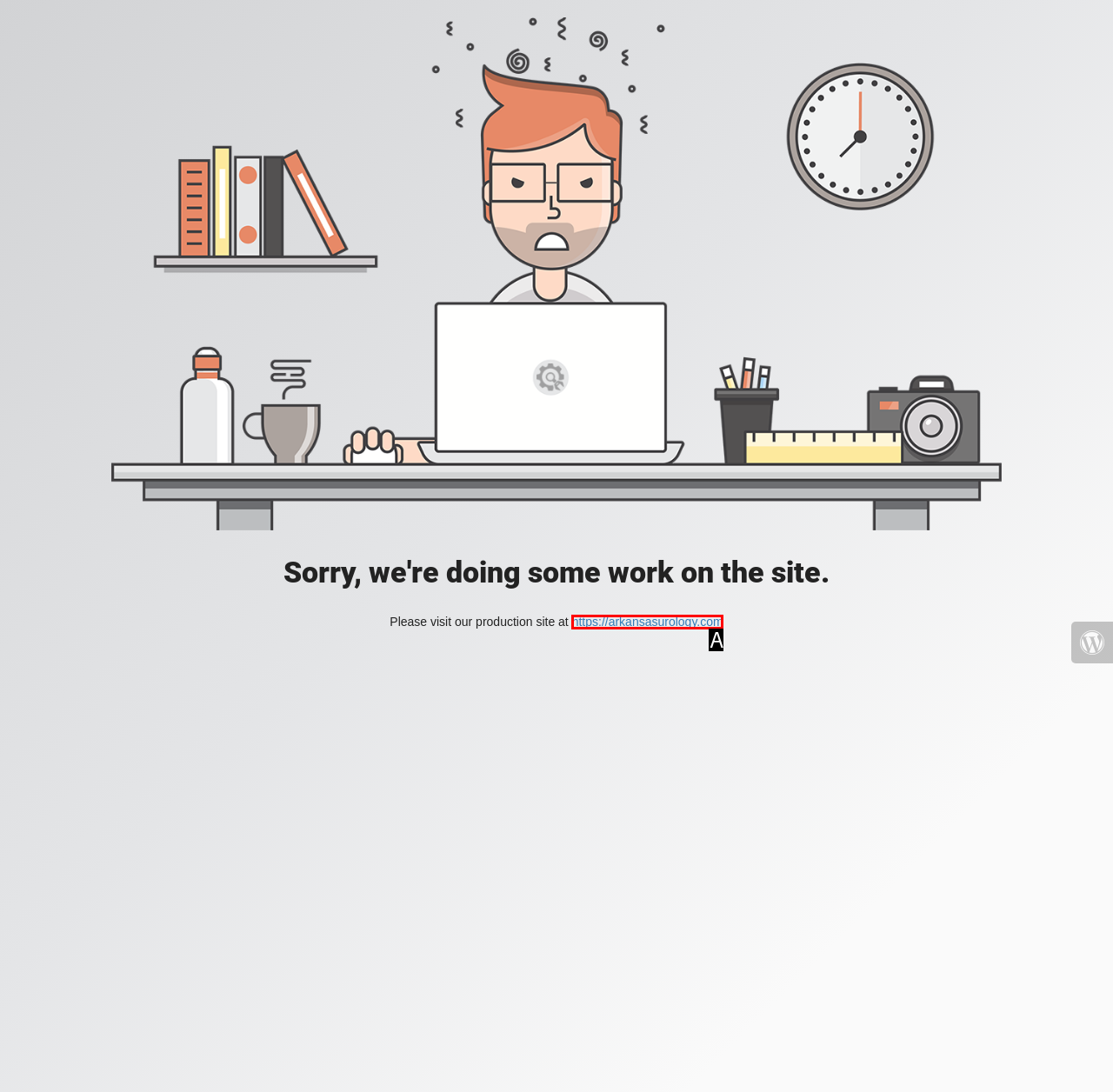Given the description: https://arkansasurology.com, pick the option that matches best and answer with the corresponding letter directly.

A